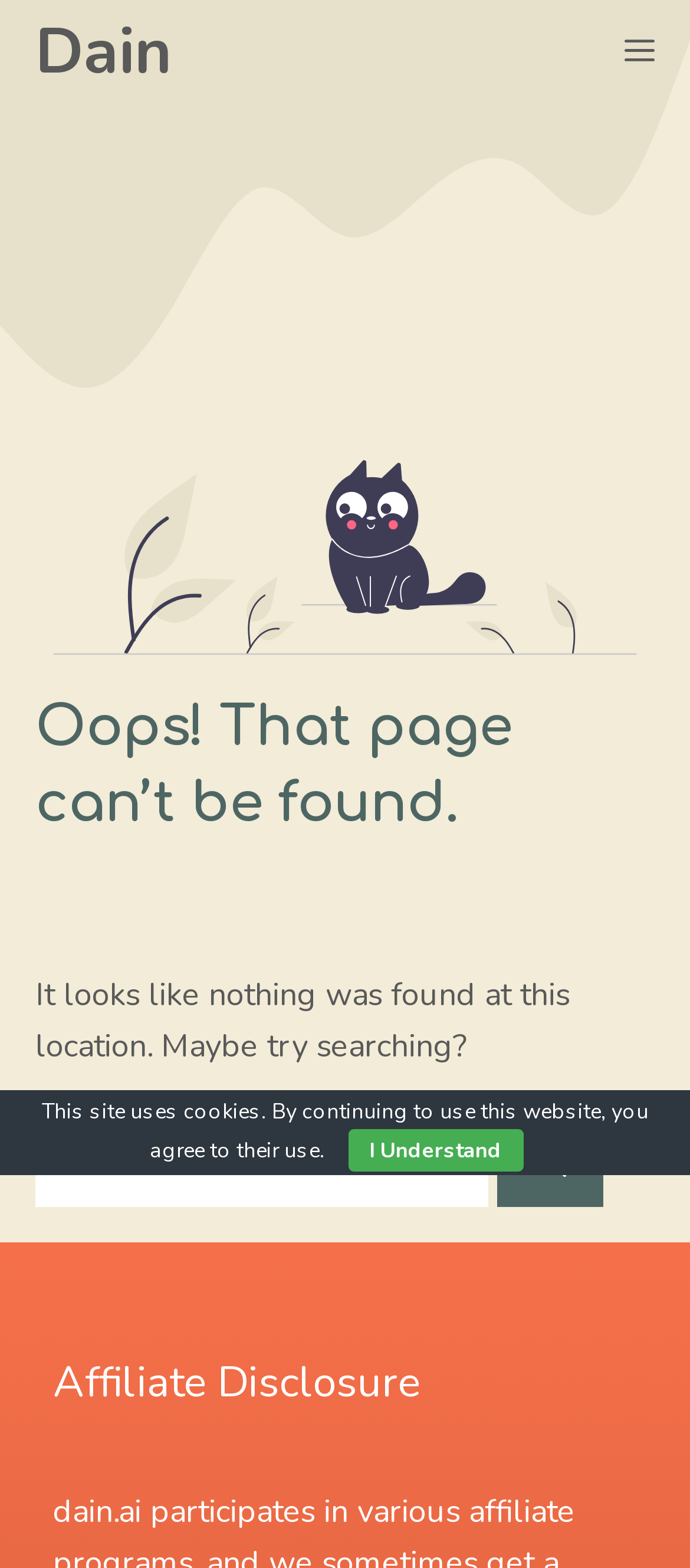What is the affiliate disclosure about?
Provide a concise answer using a single word or phrase based on the image.

Affiliate Disclosure